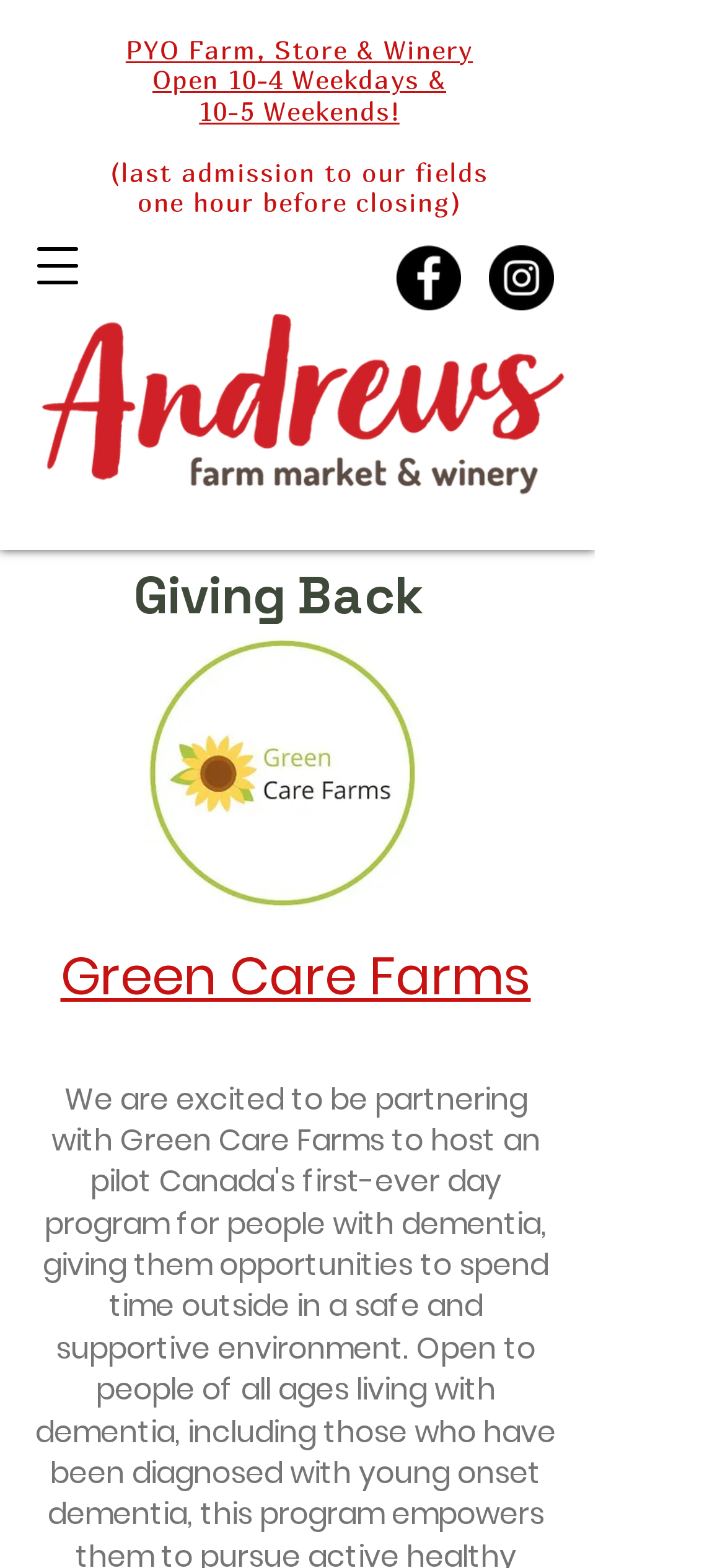Determine the bounding box coordinates for the UI element described. Format the coordinates as (top-left x, top-left y, bottom-right x, bottom-right y) and ensure all values are between 0 and 1. Element description: Green Care Farms

[0.083, 0.6, 0.732, 0.646]